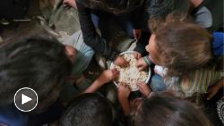What does the small icon in the image represent?
Using the picture, provide a one-word or short phrase answer.

A video